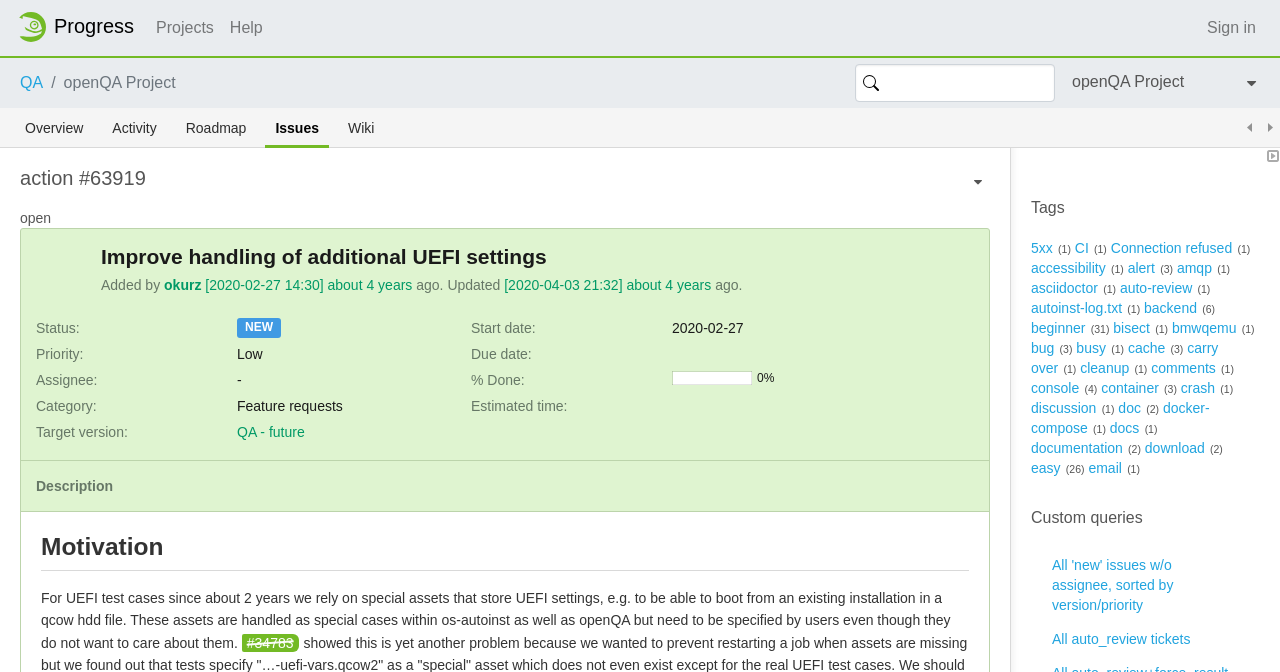Provide a short answer using a single word or phrase for the following question: 
How many tags are there?

Multiple